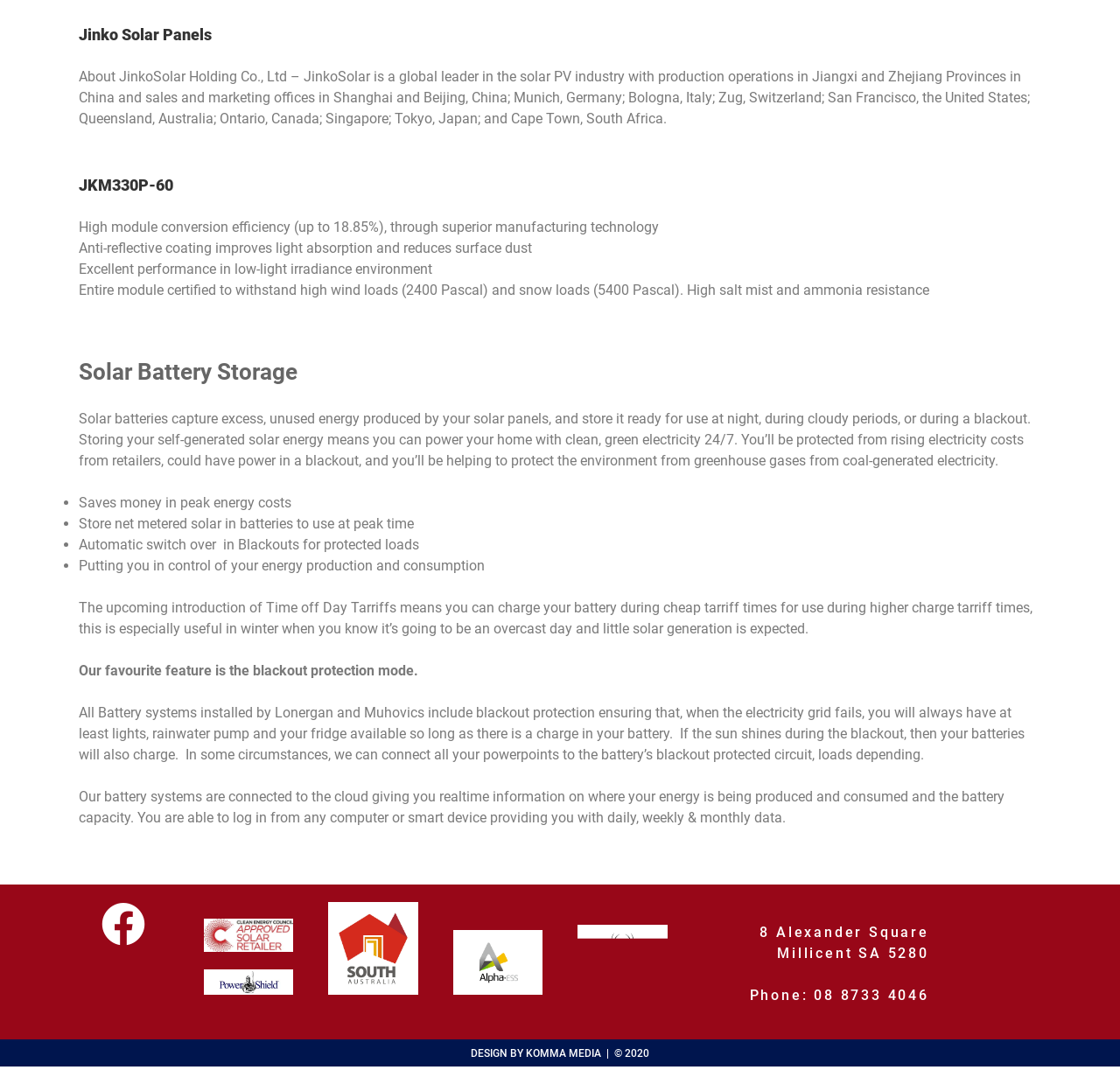Locate the UI element described by Facebook and provide its bounding box coordinates. Use the format (top-left x, top-left y, bottom-right x, bottom-right y) with all values as floating point numbers between 0 and 1.

[0.091, 0.838, 0.13, 0.878]